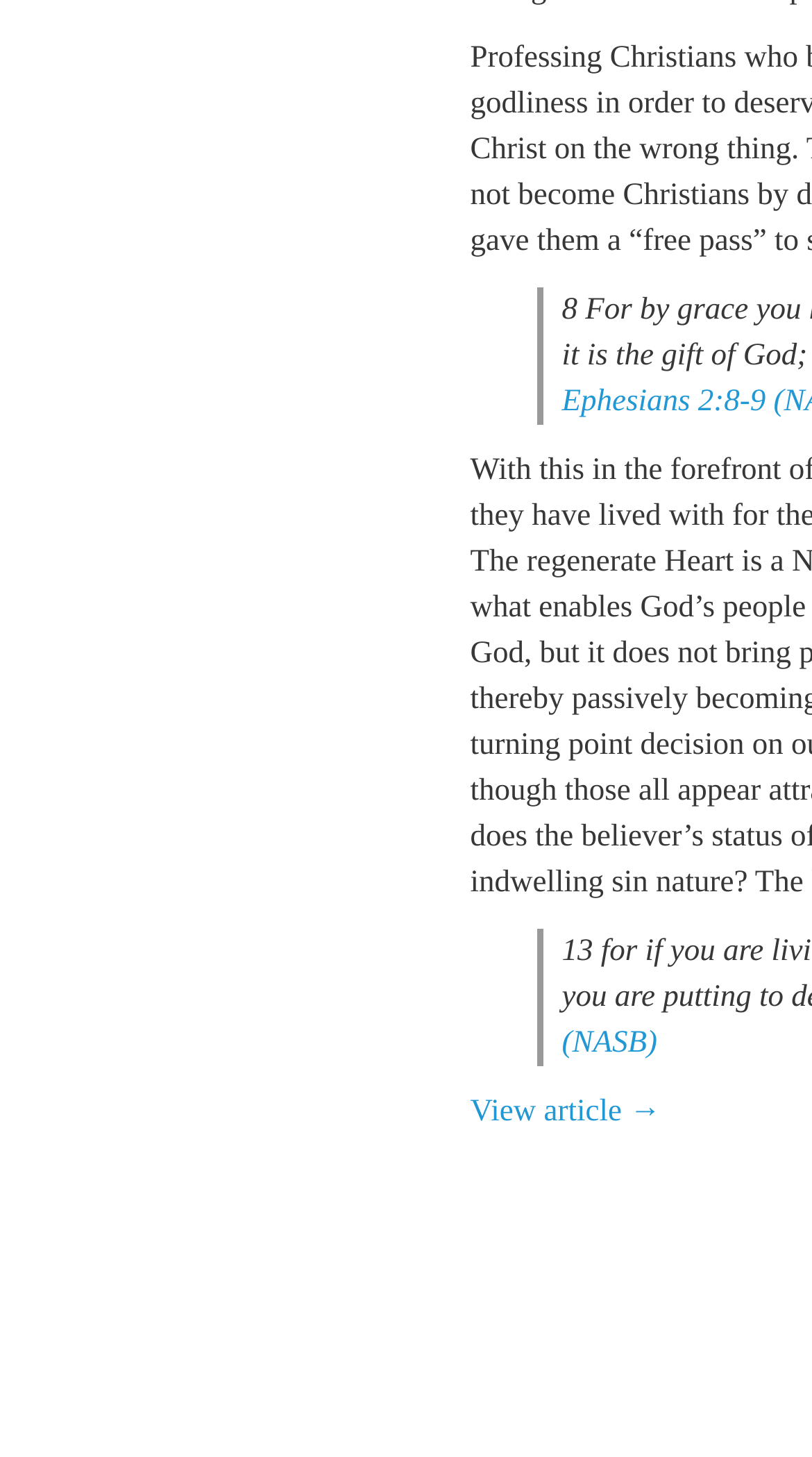Find the bounding box coordinates for the element described here: "View article →".

[0.579, 0.752, 0.814, 0.774]